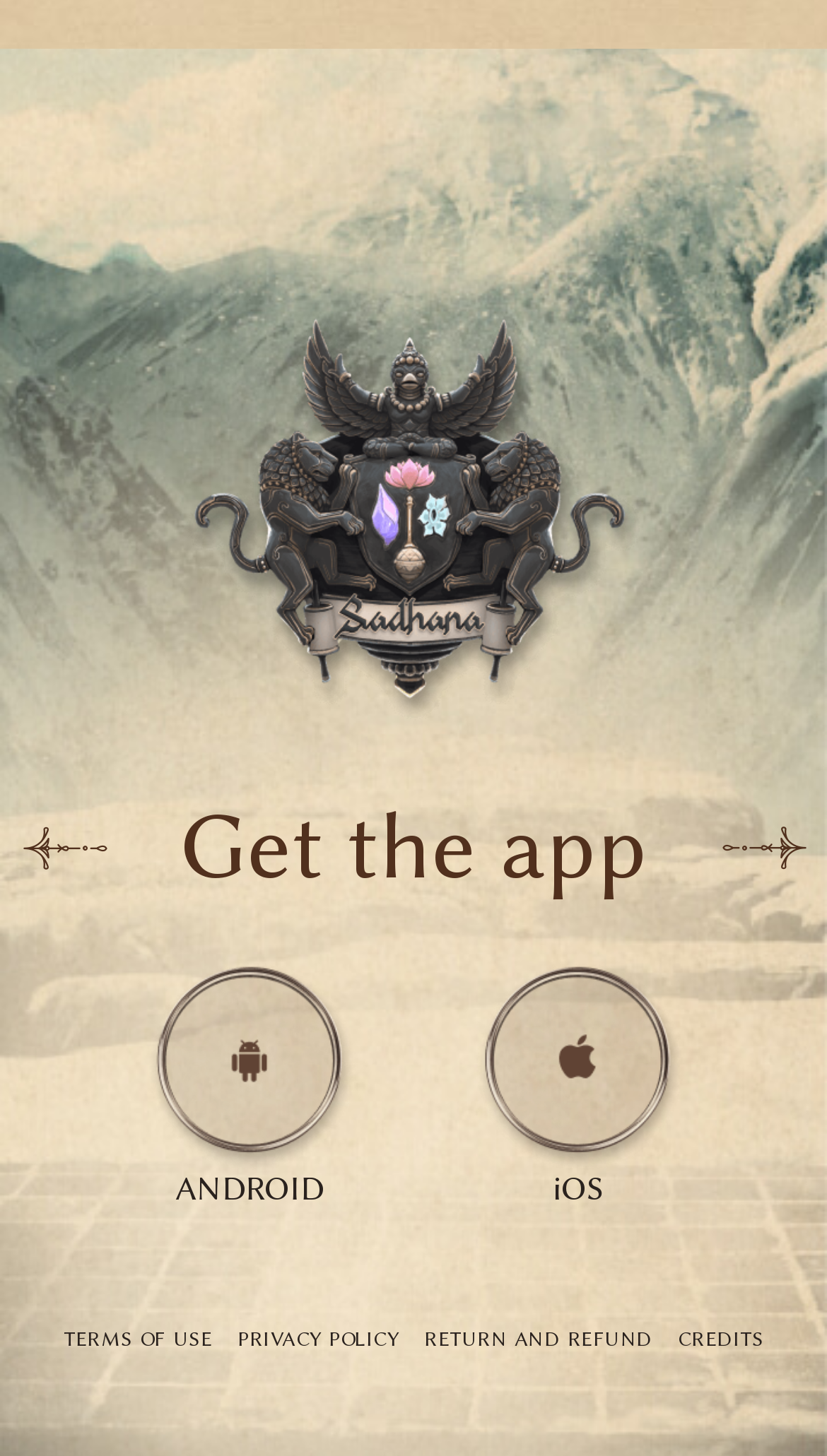How many image elements are on the webpage?
Could you give a comprehensive explanation in response to this question?

I counted the number of image elements on the webpage and found that there are two image elements, one with the description 'android' and the other with the description 'ios'.